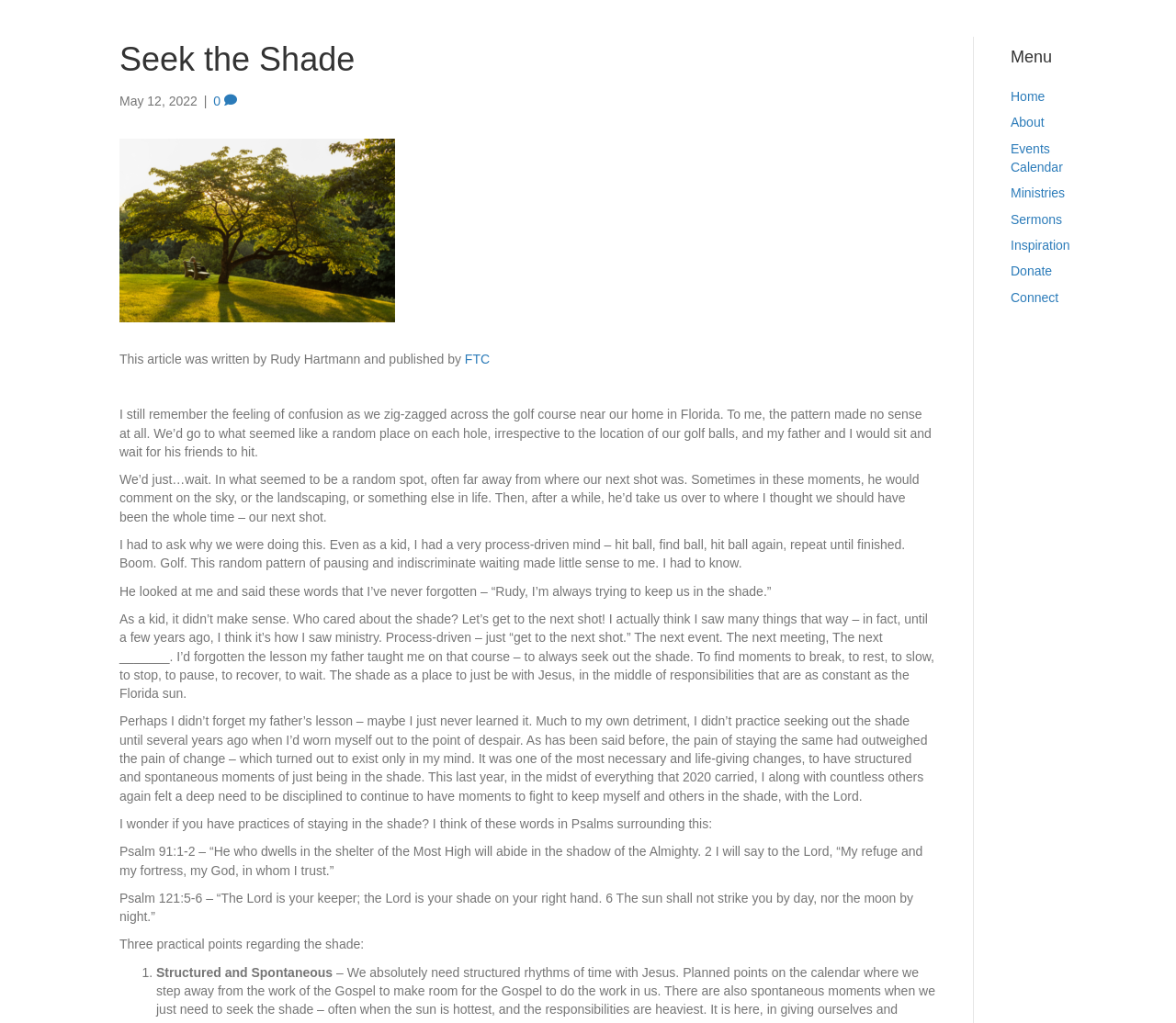Using the information in the image, give a detailed answer to the following question: What is the name of the organization mentioned in the article?

The article mentions 'FTC' as the publisher of the article, which suggests that FTC is an organization related to the author or the publication.